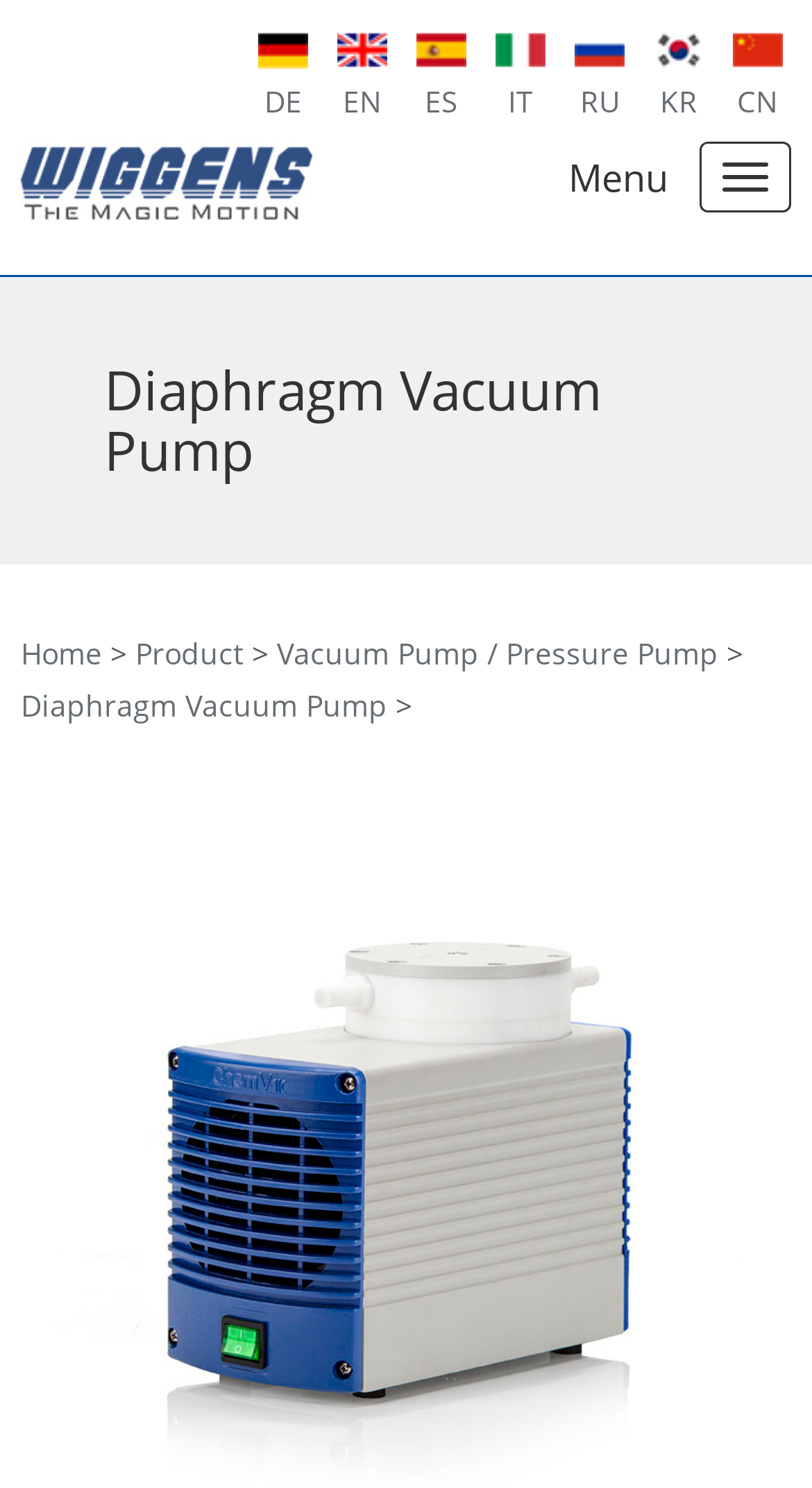Can you specify the bounding box coordinates for the region that should be clicked to fulfill this instruction: "Go to the home page".

[0.026, 0.425, 0.126, 0.452]